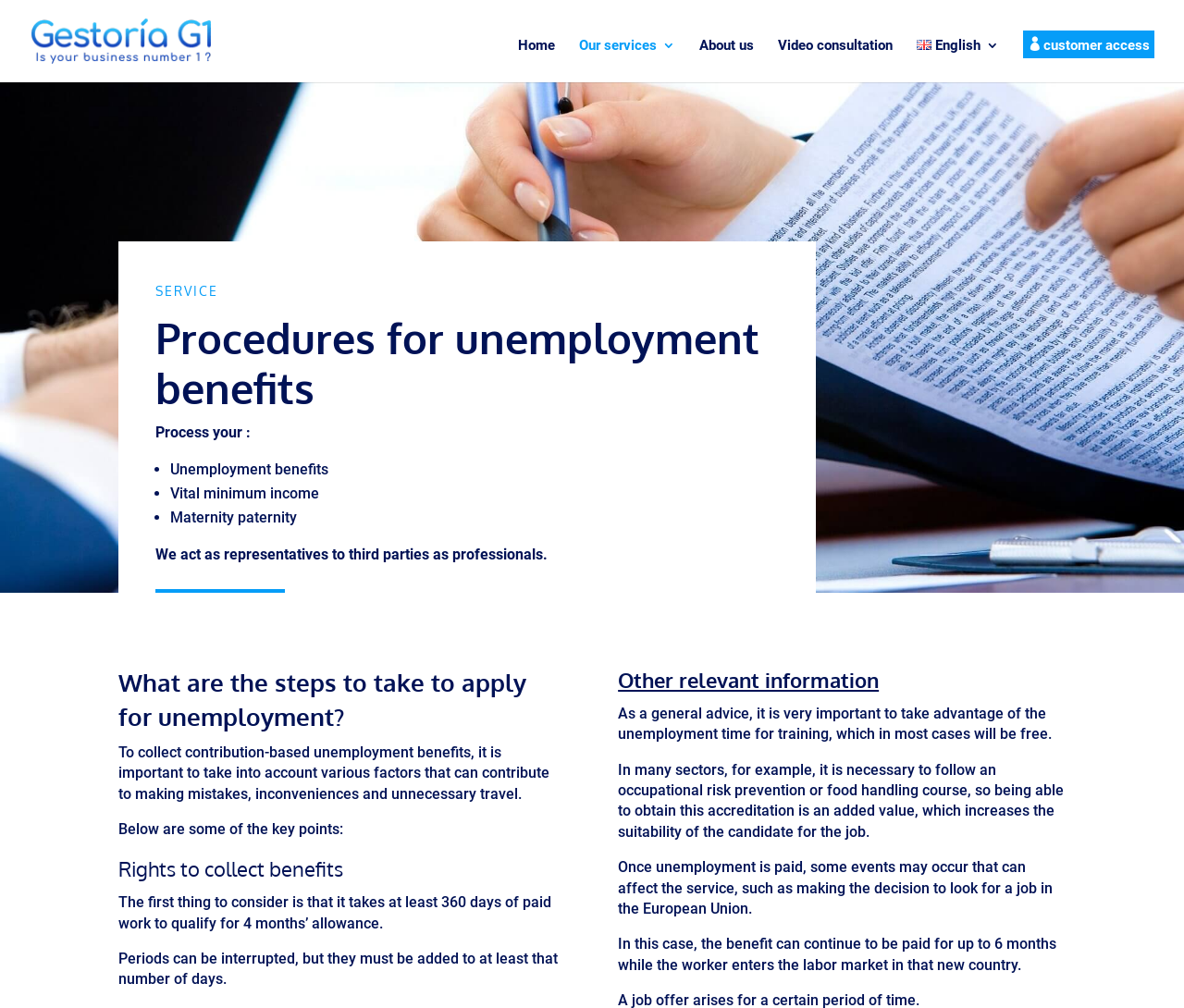What is one of the requirements to qualify for unemployment benefits? Using the information from the screenshot, answer with a single word or phrase.

At least 360 days of paid work